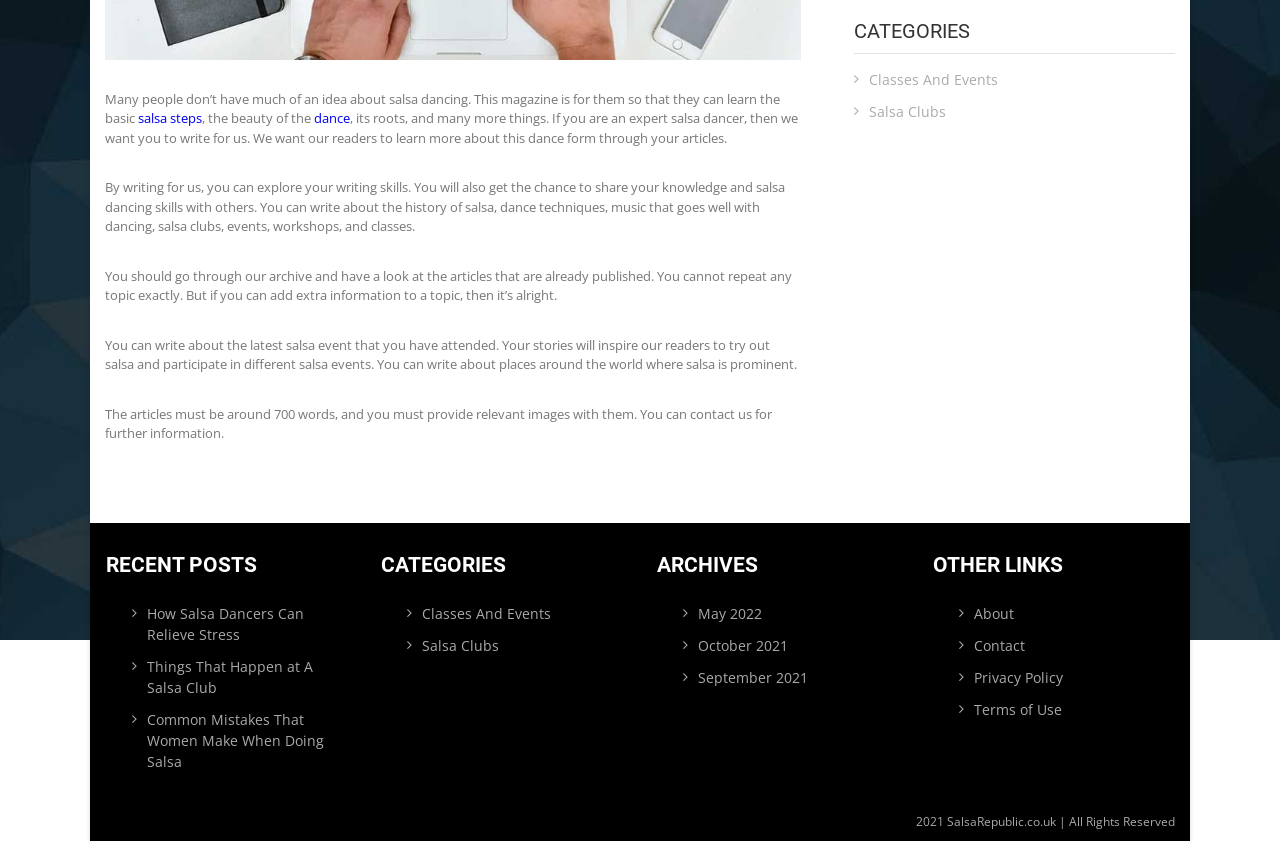Identify the bounding box for the UI element described as: "Classes And Events". Ensure the coordinates are four float numbers between 0 and 1, formatted as [left, top, right, bottom].

[0.318, 0.717, 0.466, 0.742]